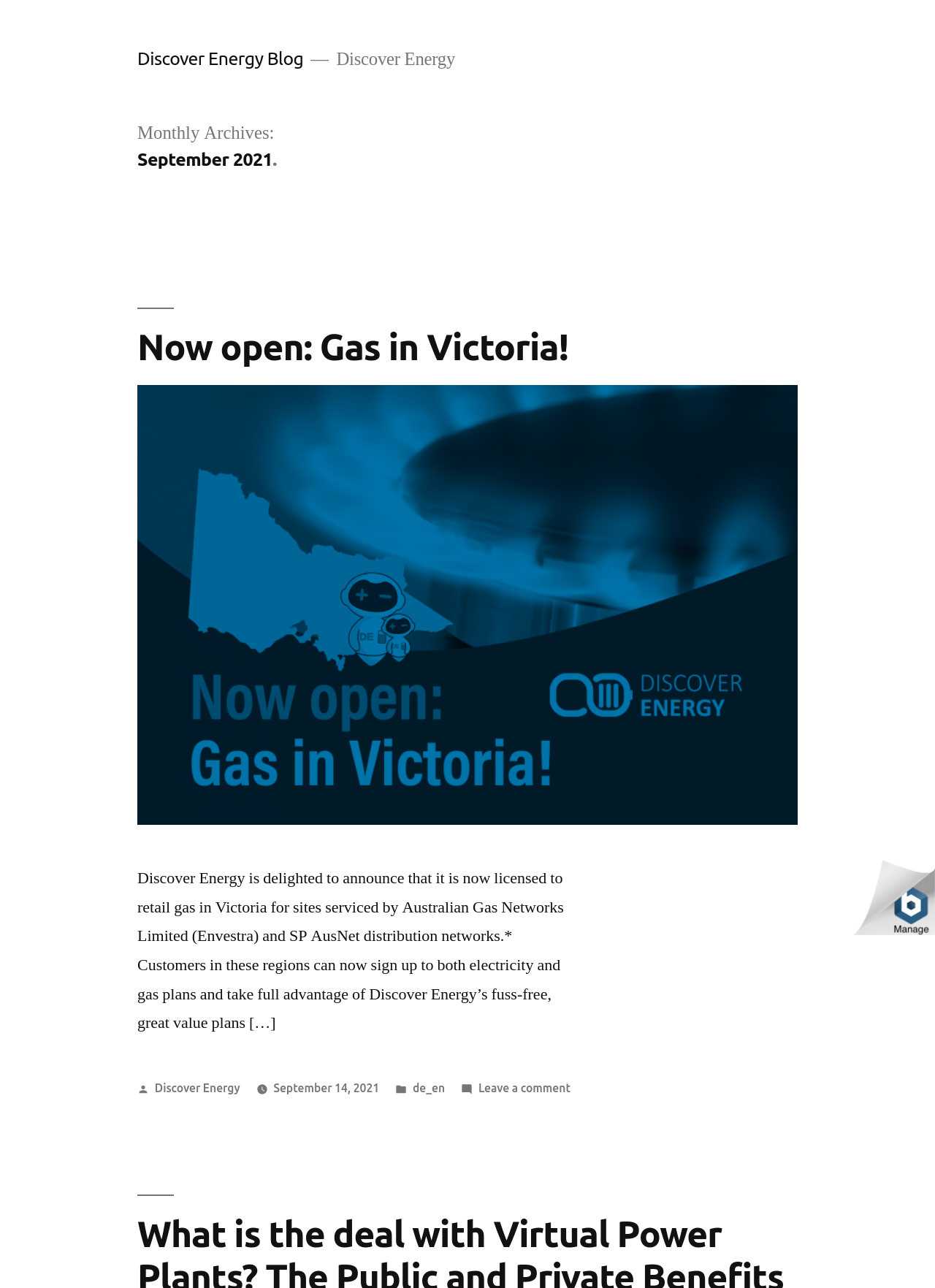From the details in the image, provide a thorough response to the question: What is the new service offered by Discover Energy?

The new service offered by Discover Energy can be found in the article section of the webpage, where it is written as 'Now open: Gas in Victoria!'. This is also confirmed by the link 'Now open: Gas in Victoria!' in the same section.